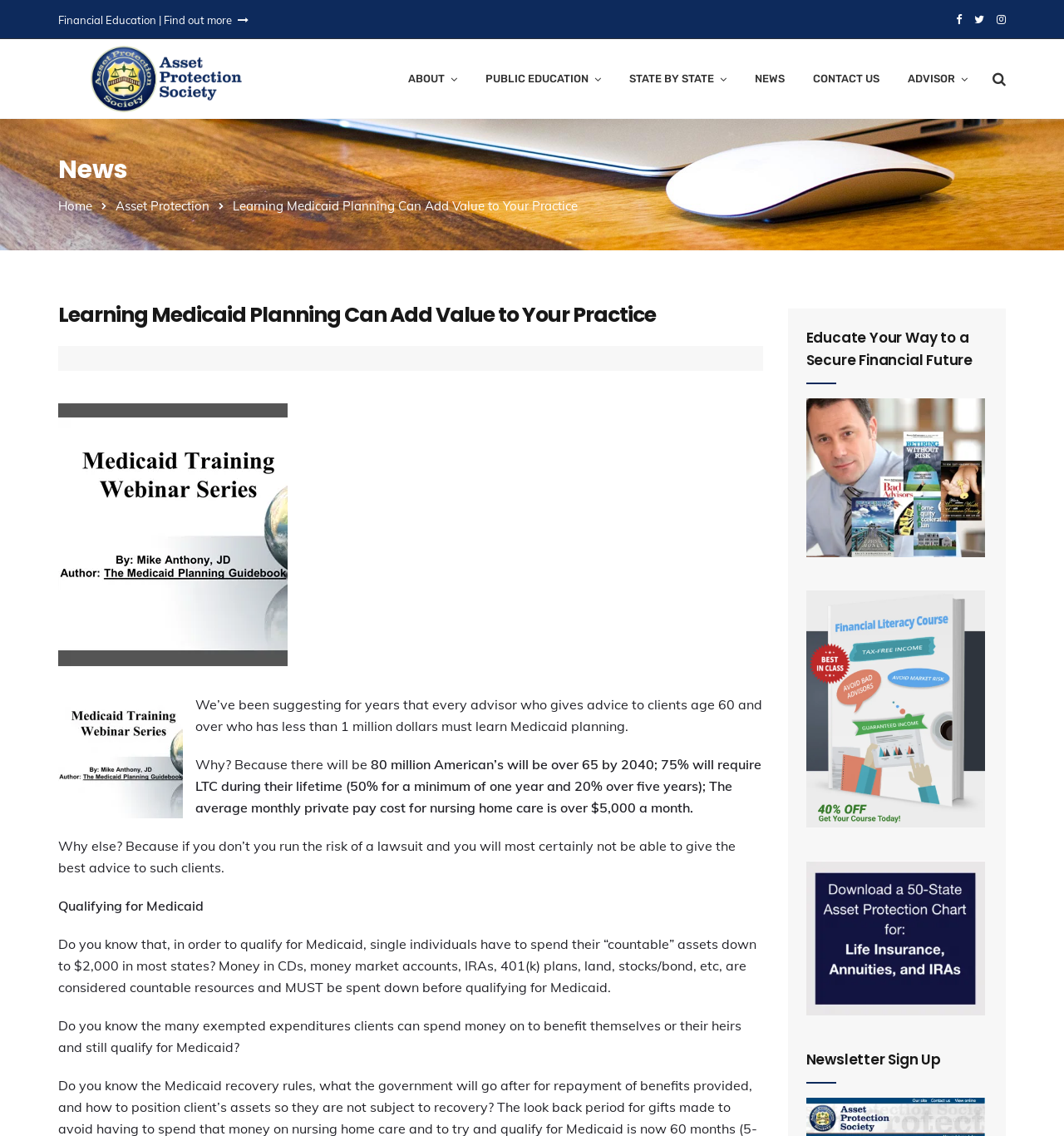Locate the bounding box coordinates of the clickable region to complete the following instruction: "Read 'Learning Medicaid Planning Can Add Value to Your Practice'."

[0.219, 0.174, 0.543, 0.188]